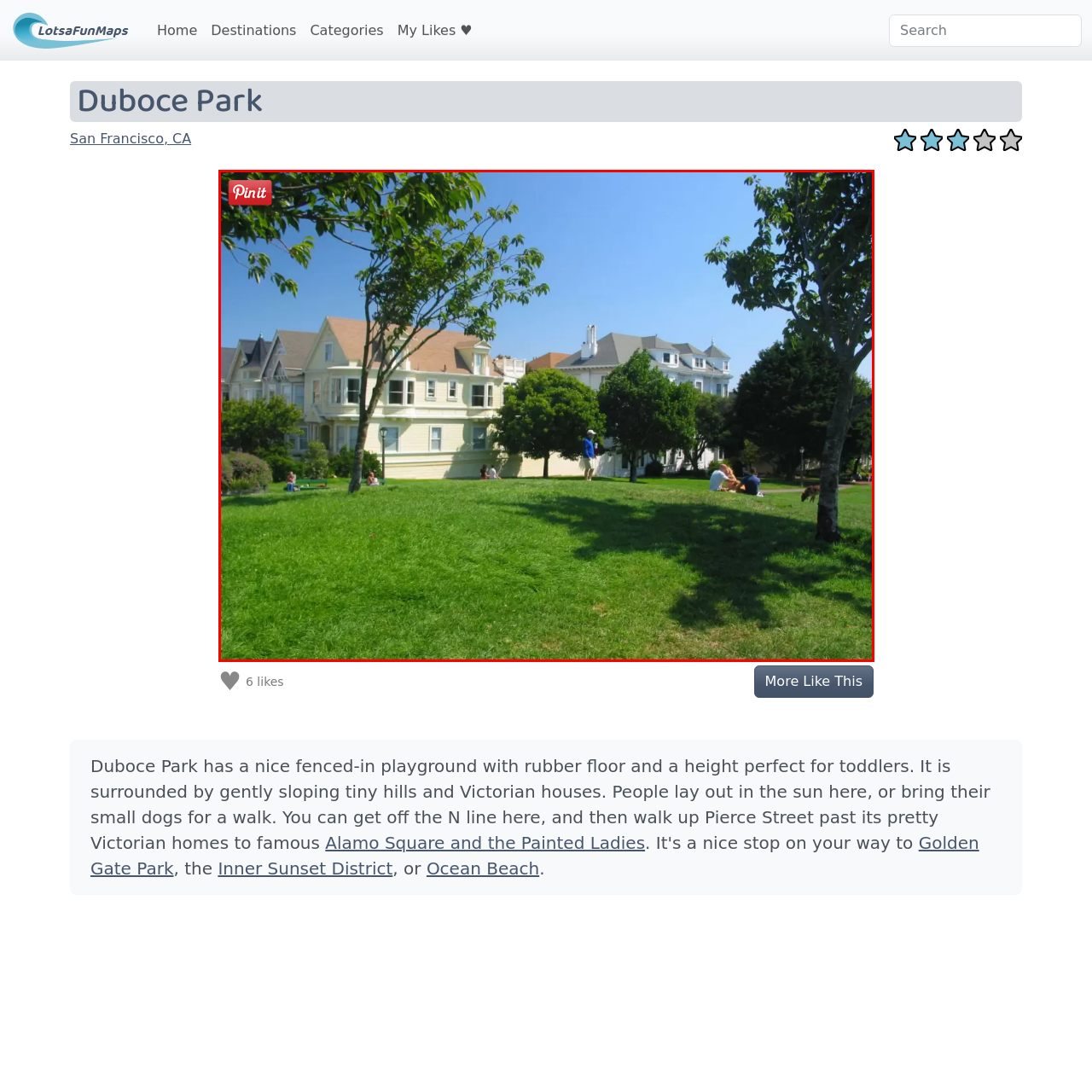What type of houses flank the park?  
Carefully review the image highlighted by the red outline and respond with a comprehensive answer based on the image's content.

According to the caption, 'Flanking the park are charming Victorian houses, showcasing intricate architectural details and colorful facades', which clearly identifies the type of houses as Victorian.